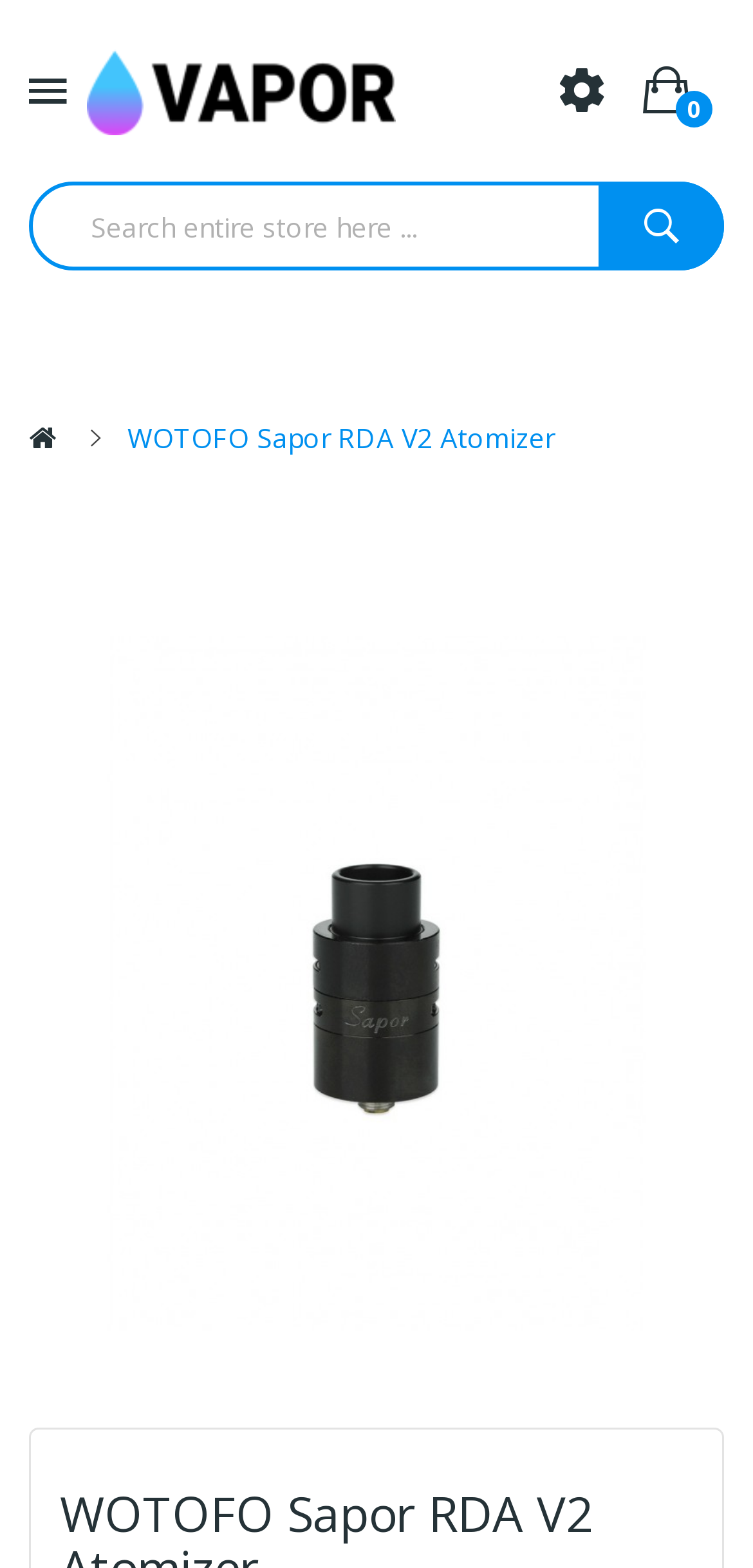Is there a textbox on the webpage?
Please provide a detailed and comprehensive answer to the question.

There is a textbox on the webpage with the placeholder text 'Search entire store here...'. This textbox is likely used for searching products on the website.